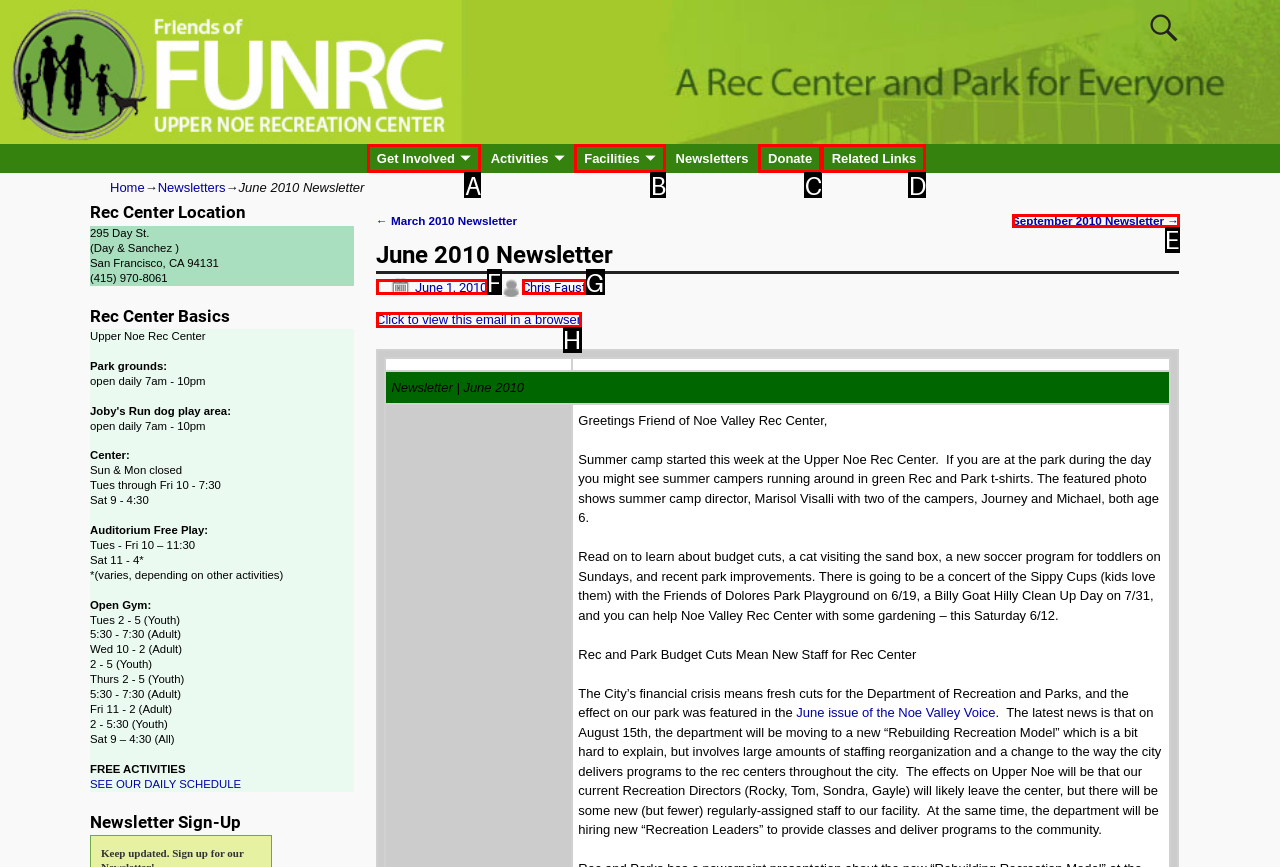Please provide the letter of the UI element that best fits the following description: Chris Faust
Respond with the letter from the given choices only.

G